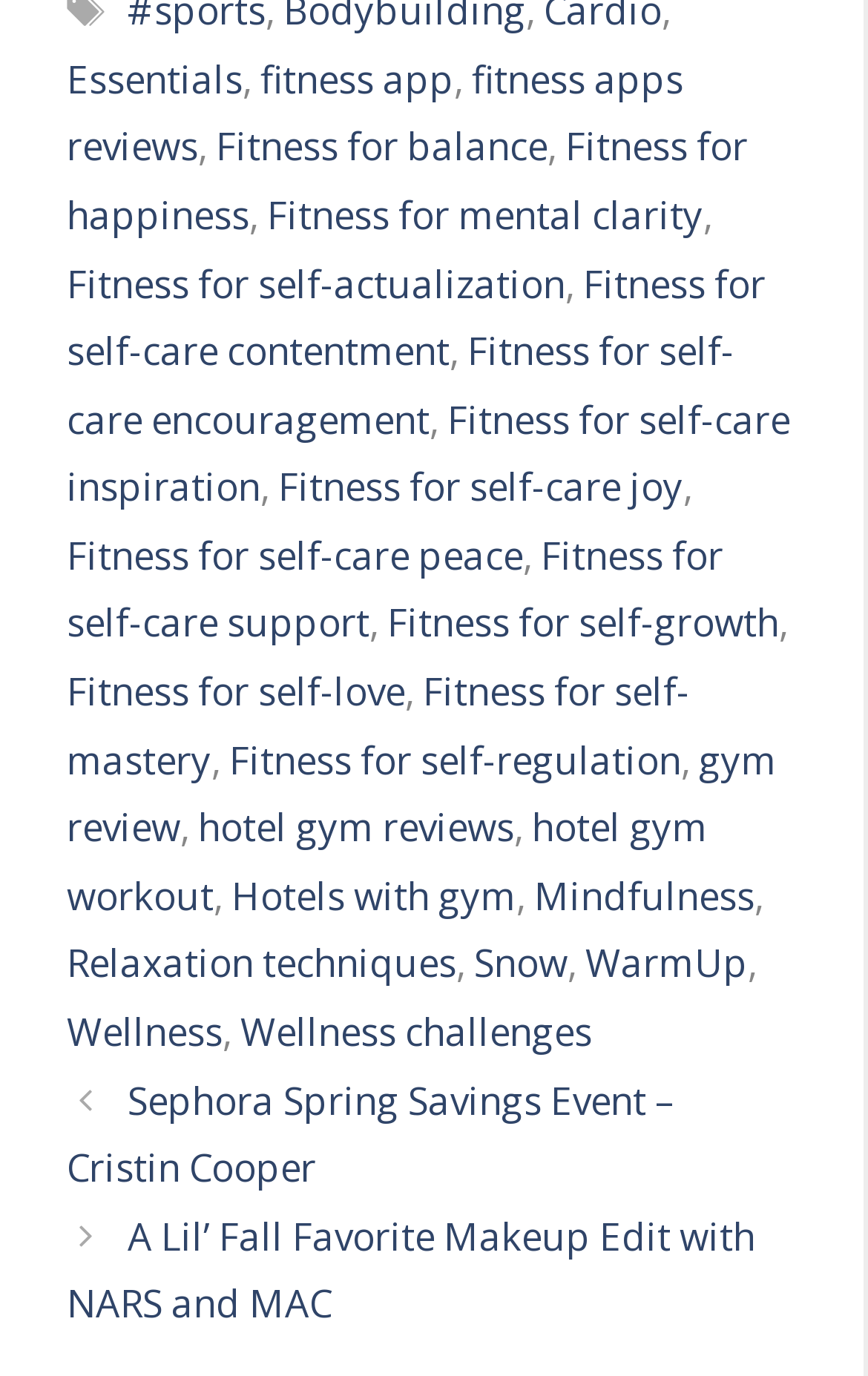How many navigation elements are there on this webpage?
Refer to the image and provide a concise answer in one word or phrase.

1